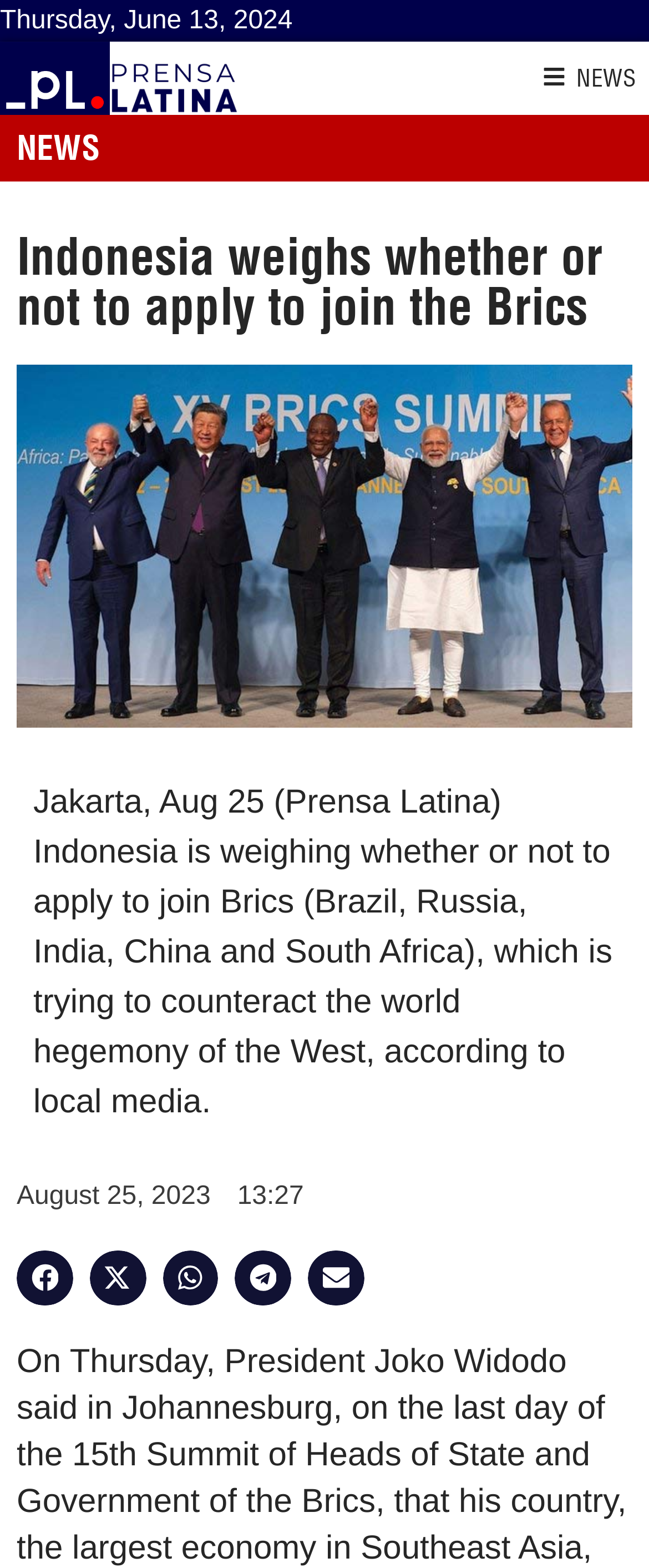Please find the bounding box coordinates of the section that needs to be clicked to achieve this instruction: "View the Brics summit image".

[0.026, 0.233, 0.974, 0.464]